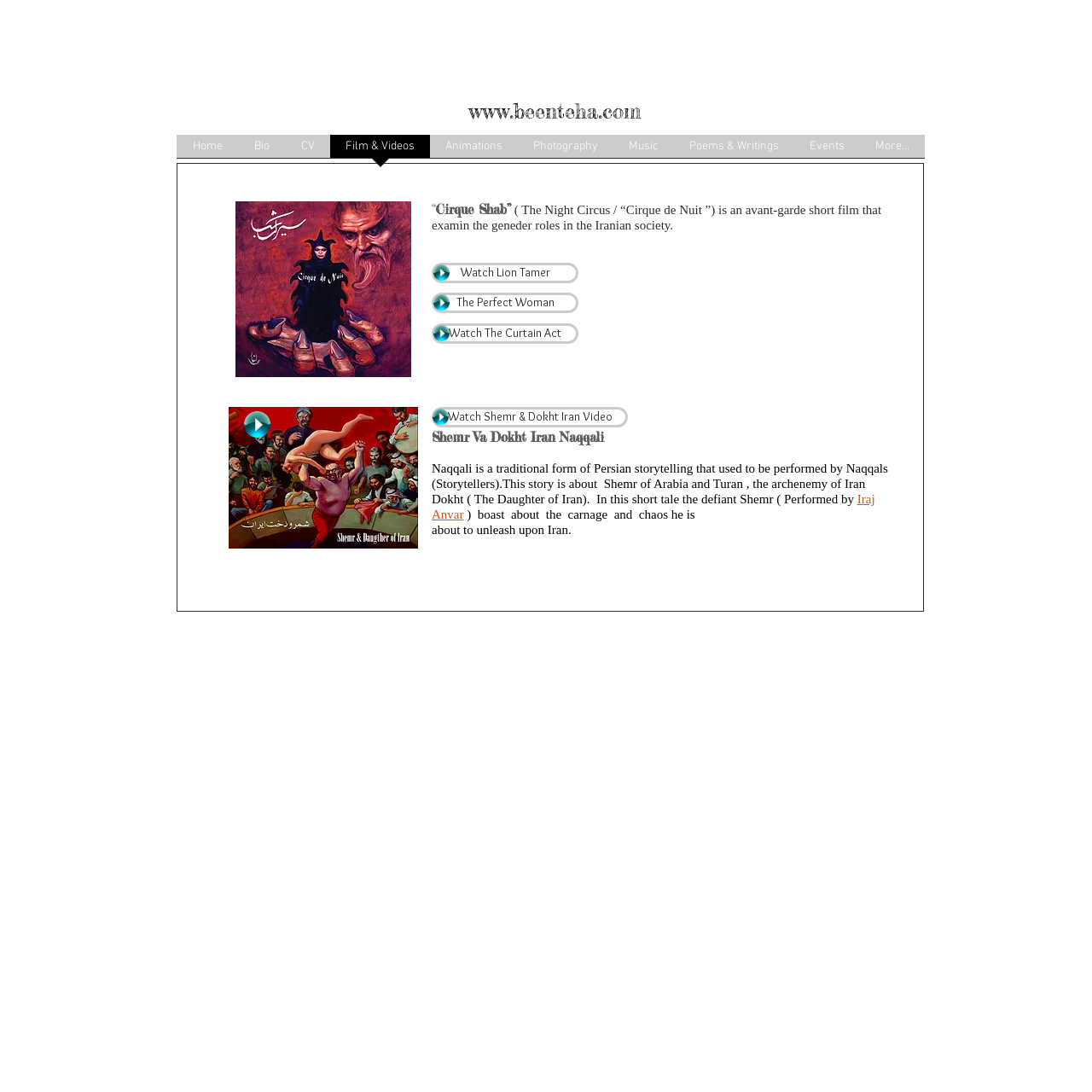Create an elaborate caption for the webpage.

The webpage is about Majeed Beenteha's short films, which challenge the notion of self and Iranian national identities. 

At the top of the page, there is a main section with a heading "Majeed Beenteha's Short Films". Below this heading, there is a navigation menu with links to different sections of the website, including "Home", "Bio", "CV", "Film & Videos", "Animations", "Photography", "Music", "Poems & Writings", and "Events". 

In the main content area, there are several sections, each describing a short film. The first section is about a film called "Cirque Shab” (The Night Circus / “Cirque de Nuit ”), which examines gender roles in Iranian society. Below this description, there are links to watch the film "Lion Tamer", "The Perfect Woman", and "The Curtain Act". 

To the left of these links, there is a section with a link to watch "Shemr & Dokht Iran Video". Below this link, there is a description of the traditional Persian storytelling form of Naqqali, and a short tale about Shemr of Arabia and Turan, the archenemy of Iran Dokht (The Daughter of Iran). This section also mentions the performer Iraj Anvar. 

At the bottom of the page, there is a footer section with a link to the website "www.beenteha.com".